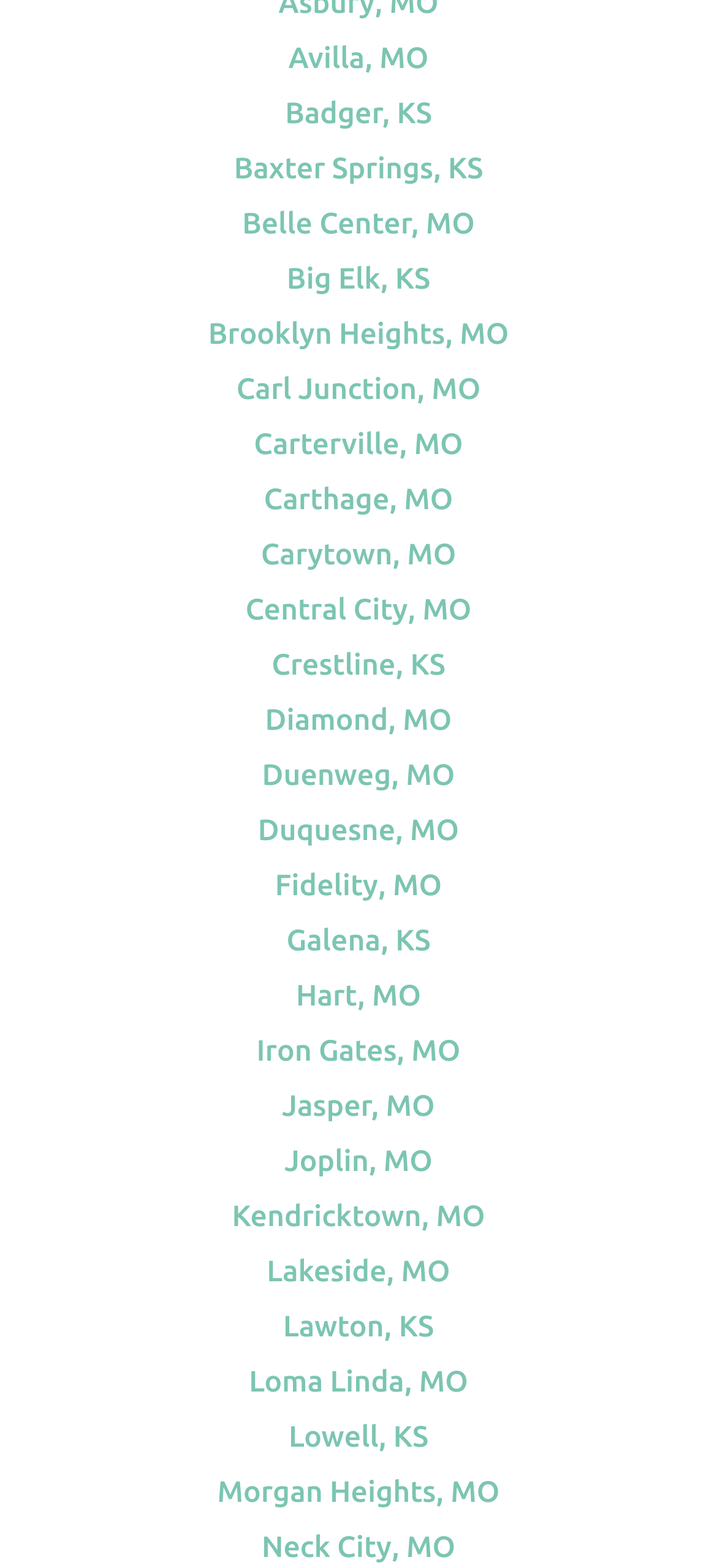Extract the bounding box of the UI element described as: "monthly TAIL competition".

None